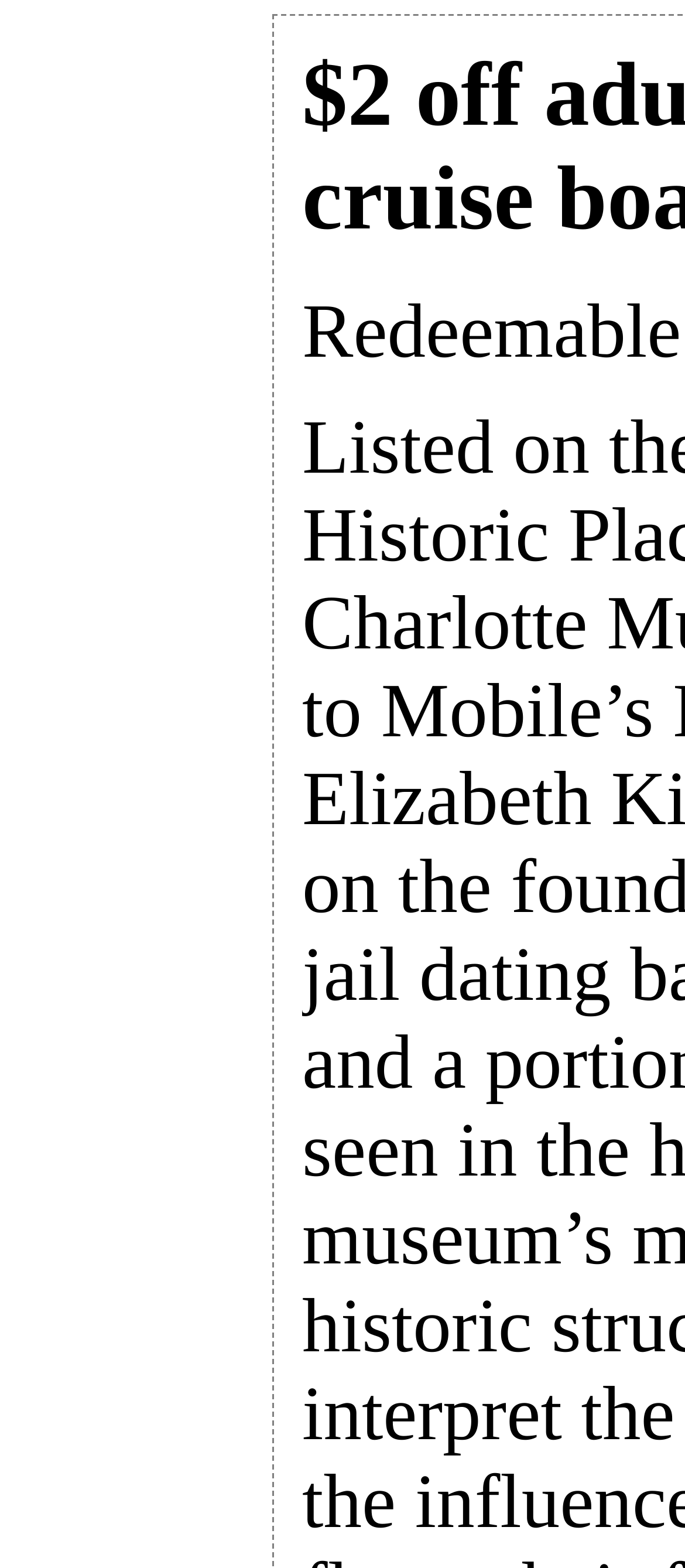Can you determine the main header of this webpage?

$2 off adult admission with a cruise boarding pass